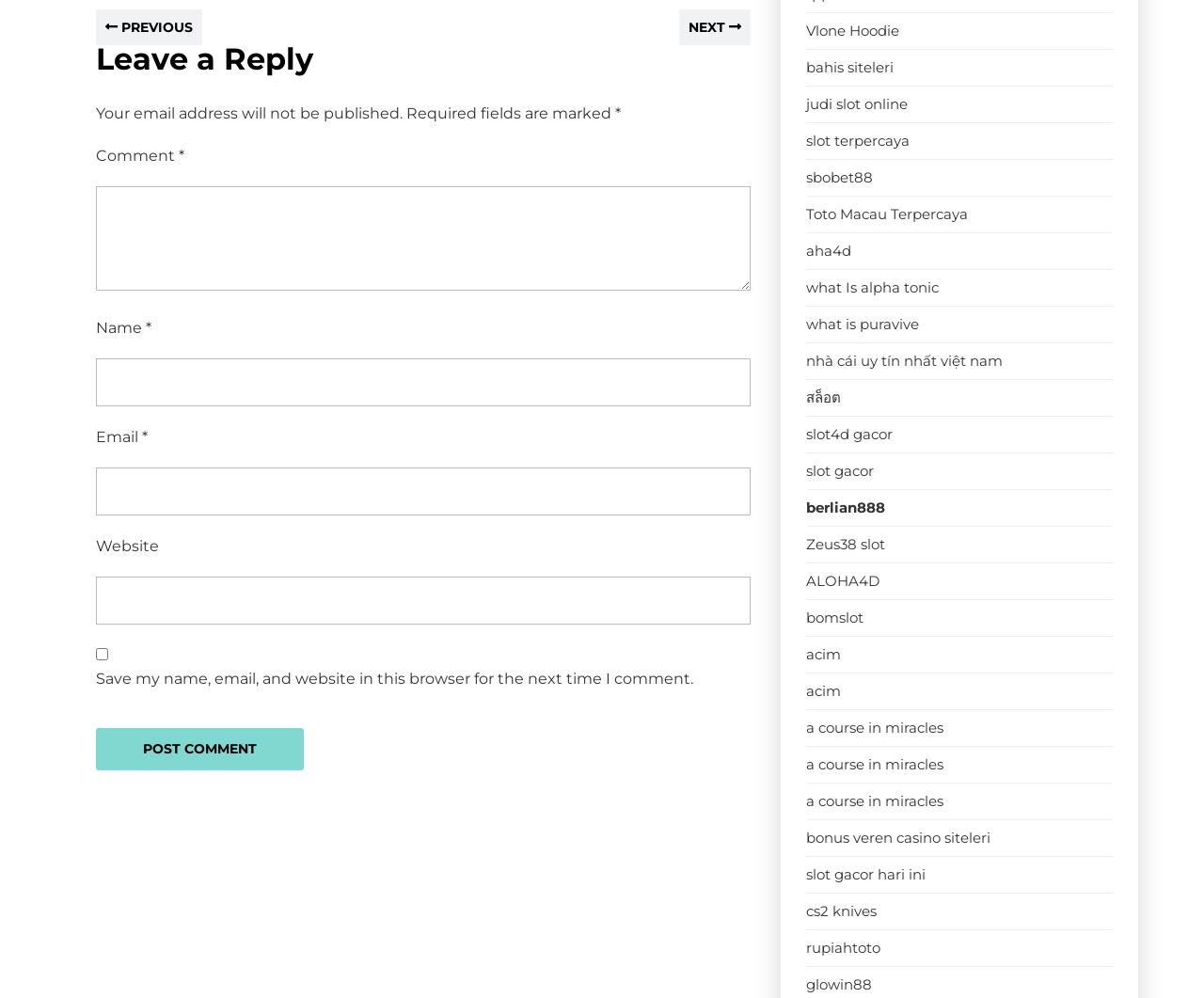What is the purpose of the 'Leave a Reply' section?
Analyze the screenshot and provide a detailed answer to the question.

The 'Leave a Reply' section is a heading that indicates the start of a comment form. It contains several input fields, including 'Comment', 'Name', 'Email', and 'Website', which suggests that users can leave a comment on a post by filling out these fields.